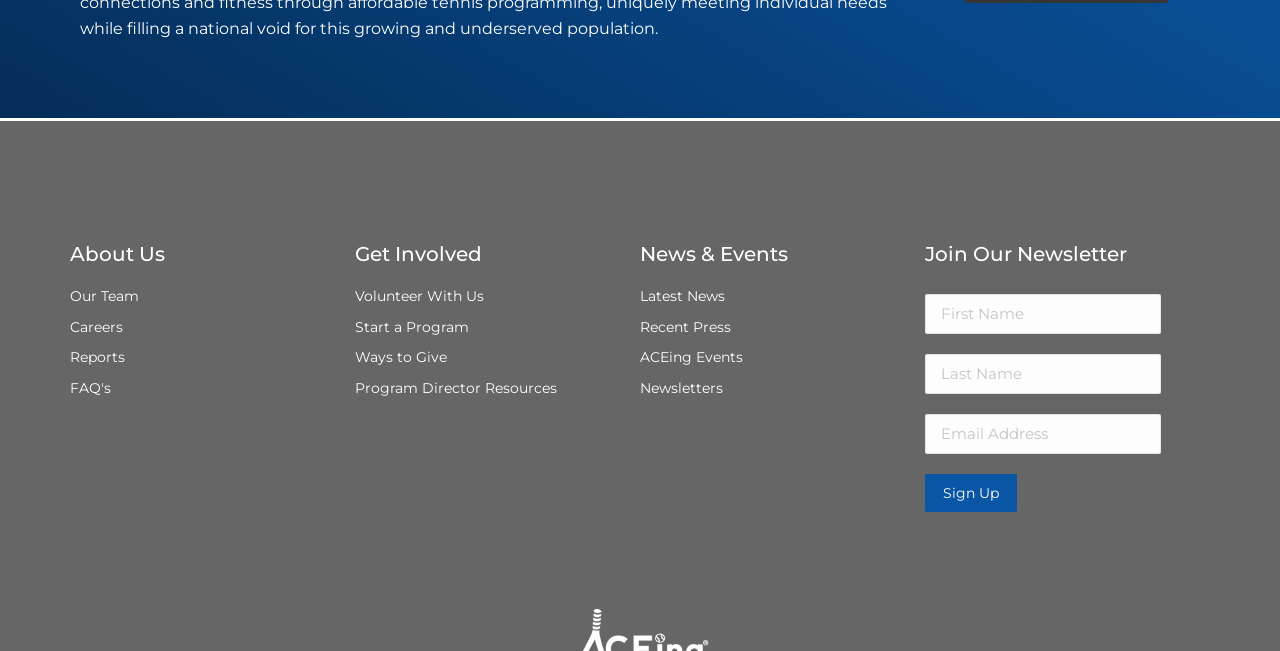By analyzing the image, answer the following question with a detailed response: How many headings are on the webpage?

I counted the number of headings on the webpage and found four headings: 'About Us', 'Get Involved', 'News & Events', and 'Join Our Newsletter'. These headings are located at coordinates [0.055, 0.375, 0.277, 0.406], [0.277, 0.375, 0.5, 0.406], [0.5, 0.375, 0.66, 0.406], and [0.723, 0.375, 0.945, 0.406] respectively.